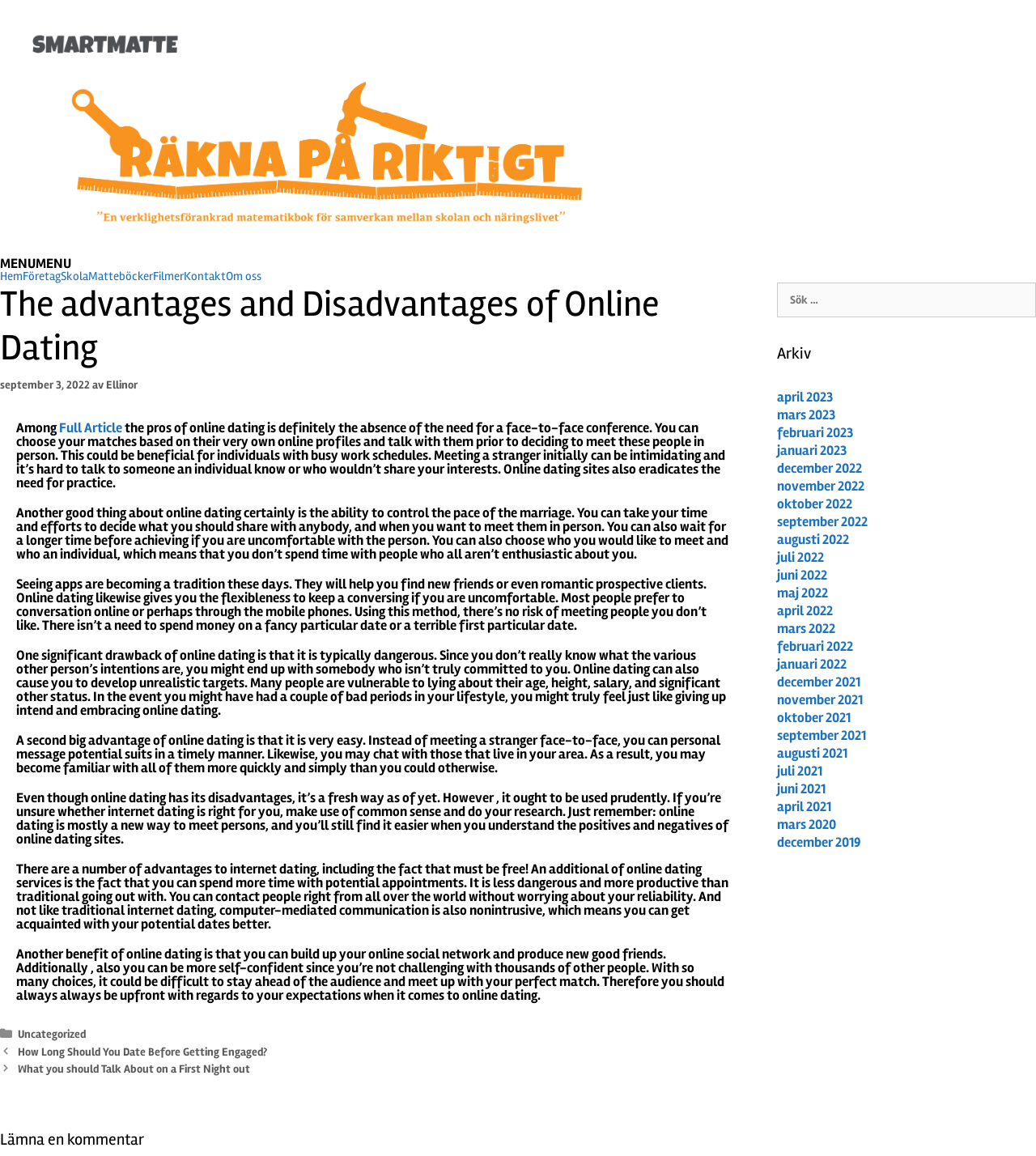Given the element description, predict the bounding box coordinates in the format (top-left x, top-left y, bottom-right x, bottom-right y), using floating point numbers between 0 and 1: Skola

[0.059, 0.234, 0.085, 0.245]